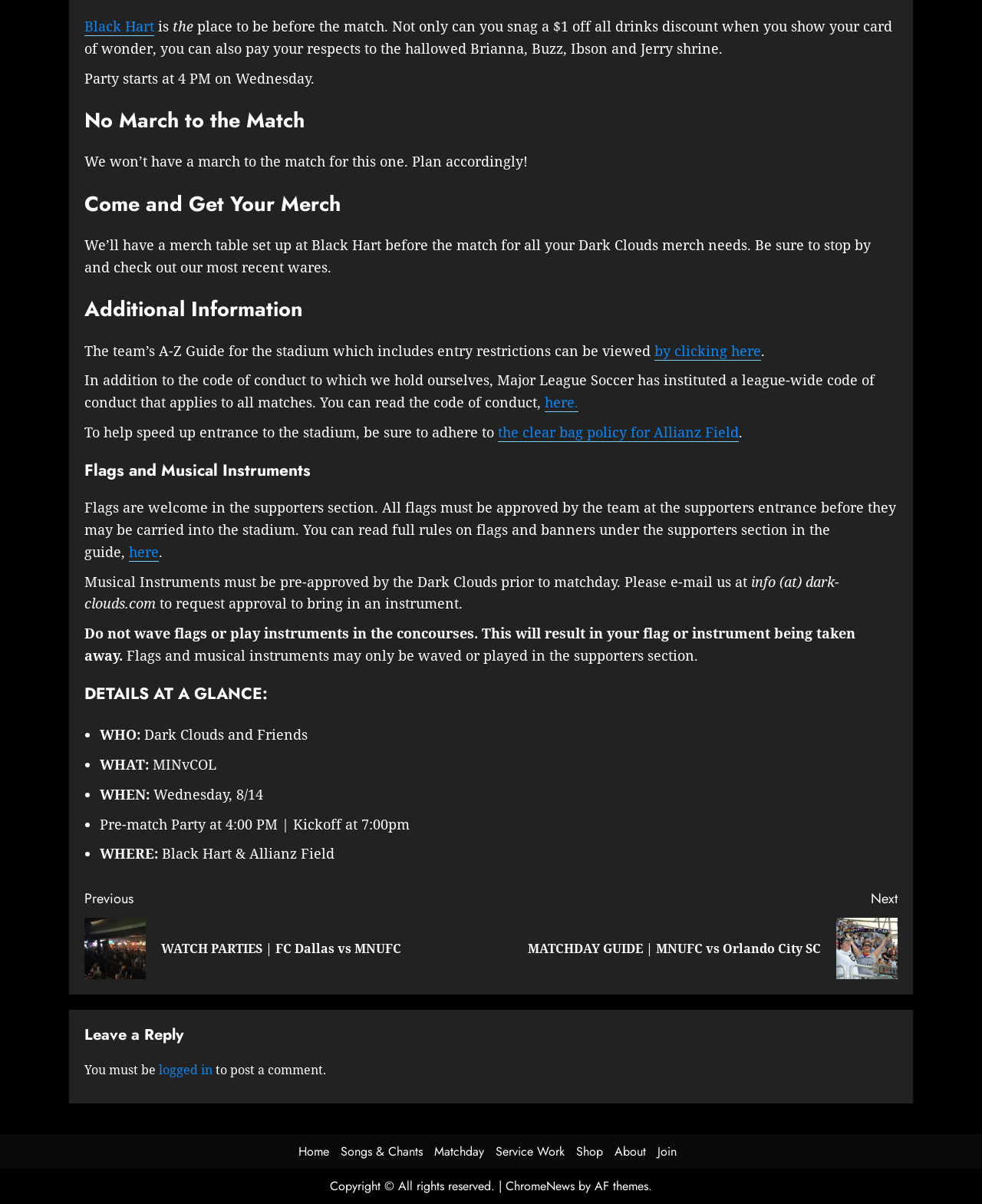What is the kickoff time of the match?
Respond to the question with a single word or phrase according to the image.

7:00 PM